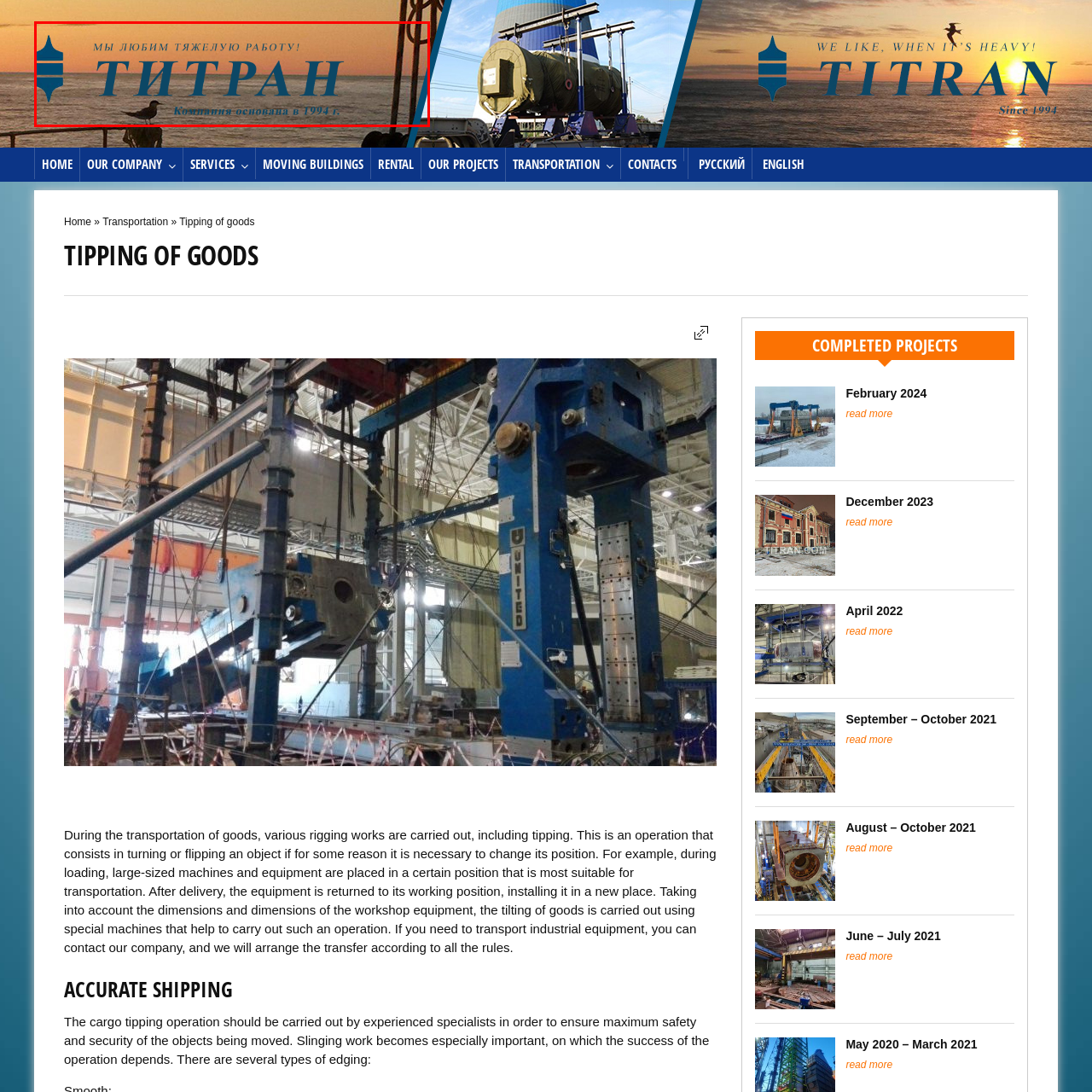Inspect the area enclosed by the red box and reply to the question using only one word or a short phrase: 
In what year was the company established?

1994